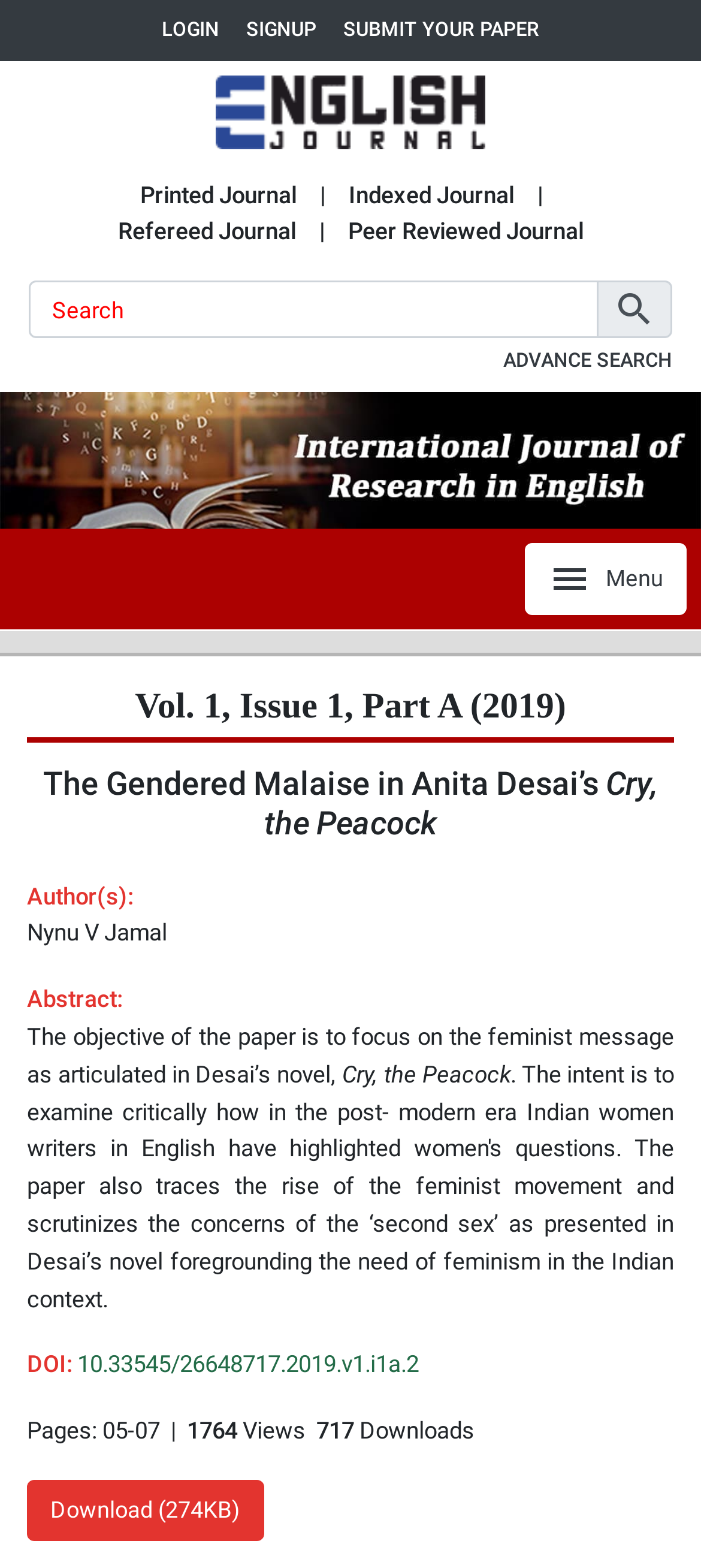Provide your answer to the question using just one word or phrase: How many views does the paper have?

717